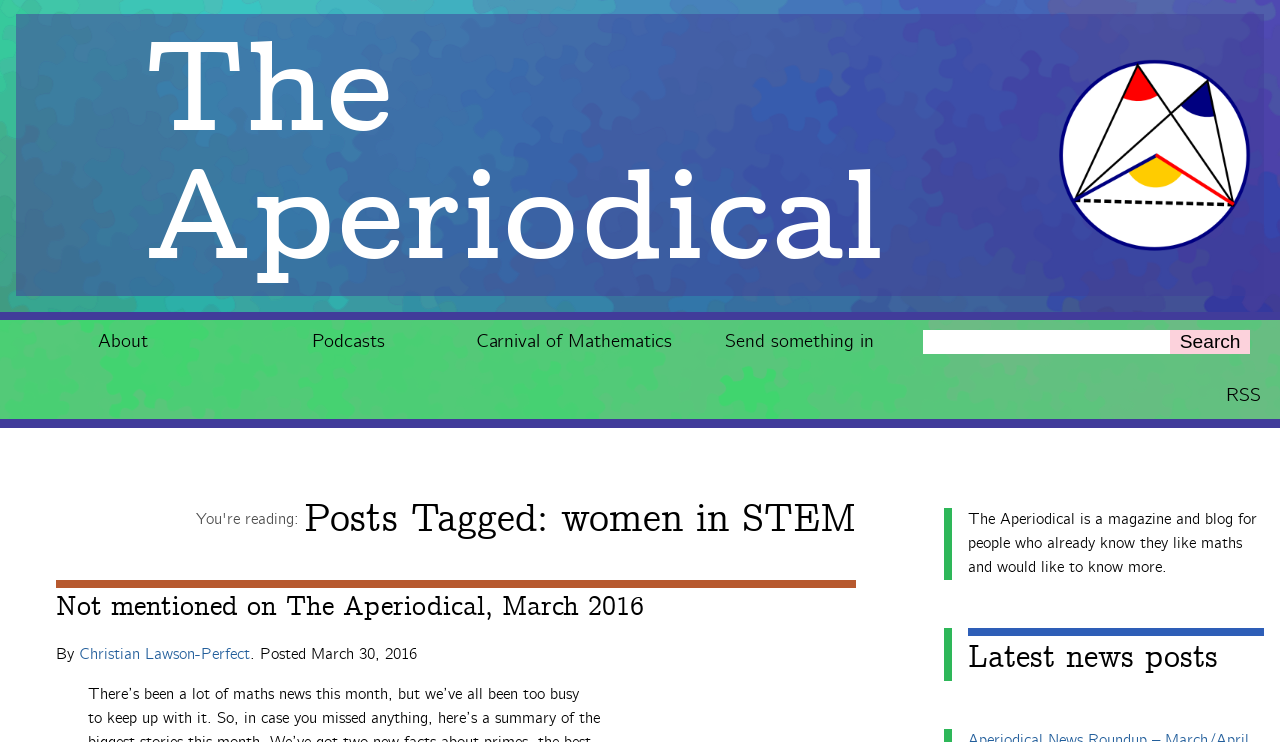What is the description of the magazine?
Please respond to the question with a detailed and thorough explanation.

The description of the magazine can be found in the text located in the middle of the webpage. The text states that The Aperiodical is 'a magazine and blog for people who already know they like maths and would like to know more', indicating that the magazine is focused on mathematics and is intended for people who already have an interest in the subject.